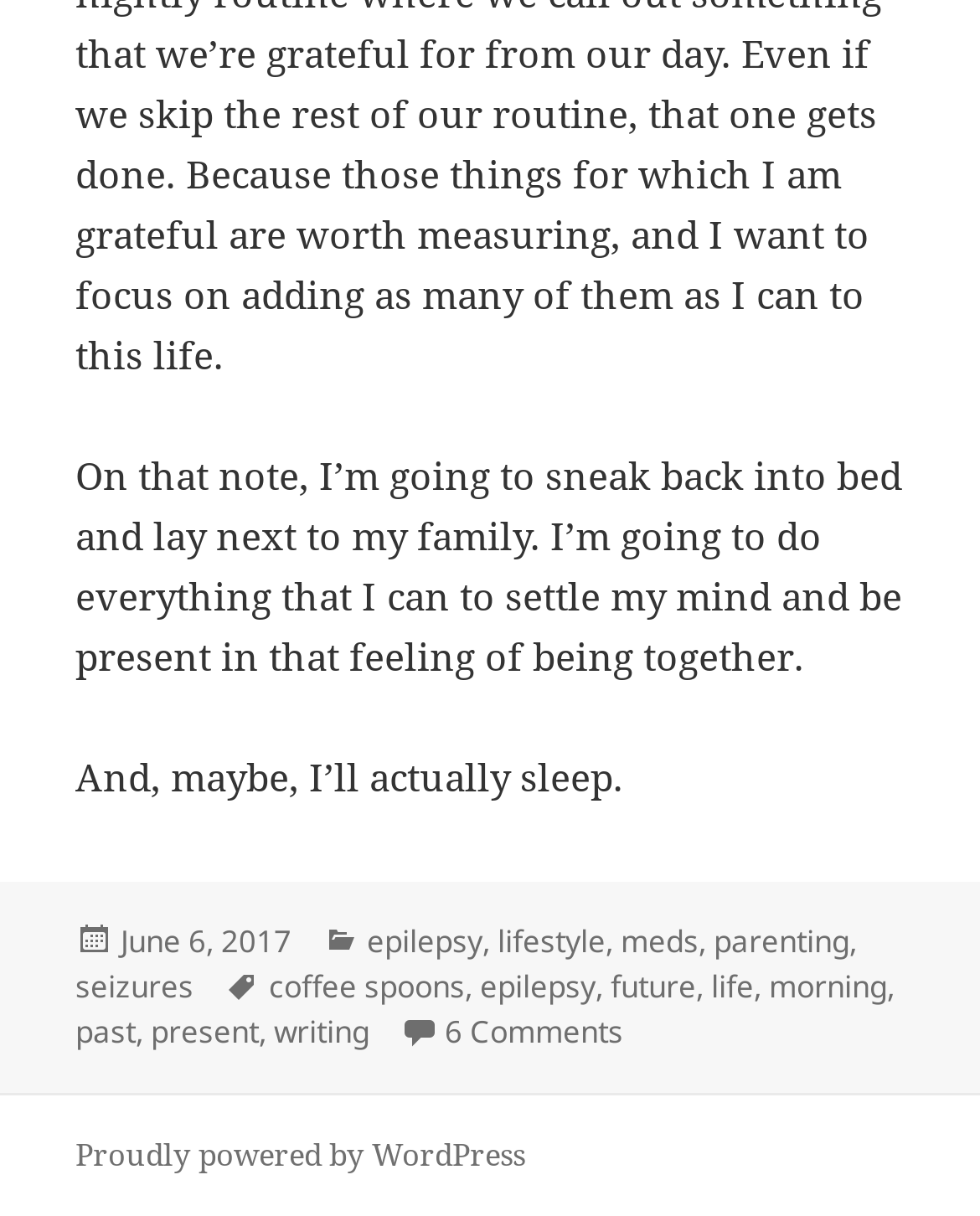What is the topic of this post?
From the screenshot, provide a brief answer in one word or phrase.

Early mornings and coffee spoons